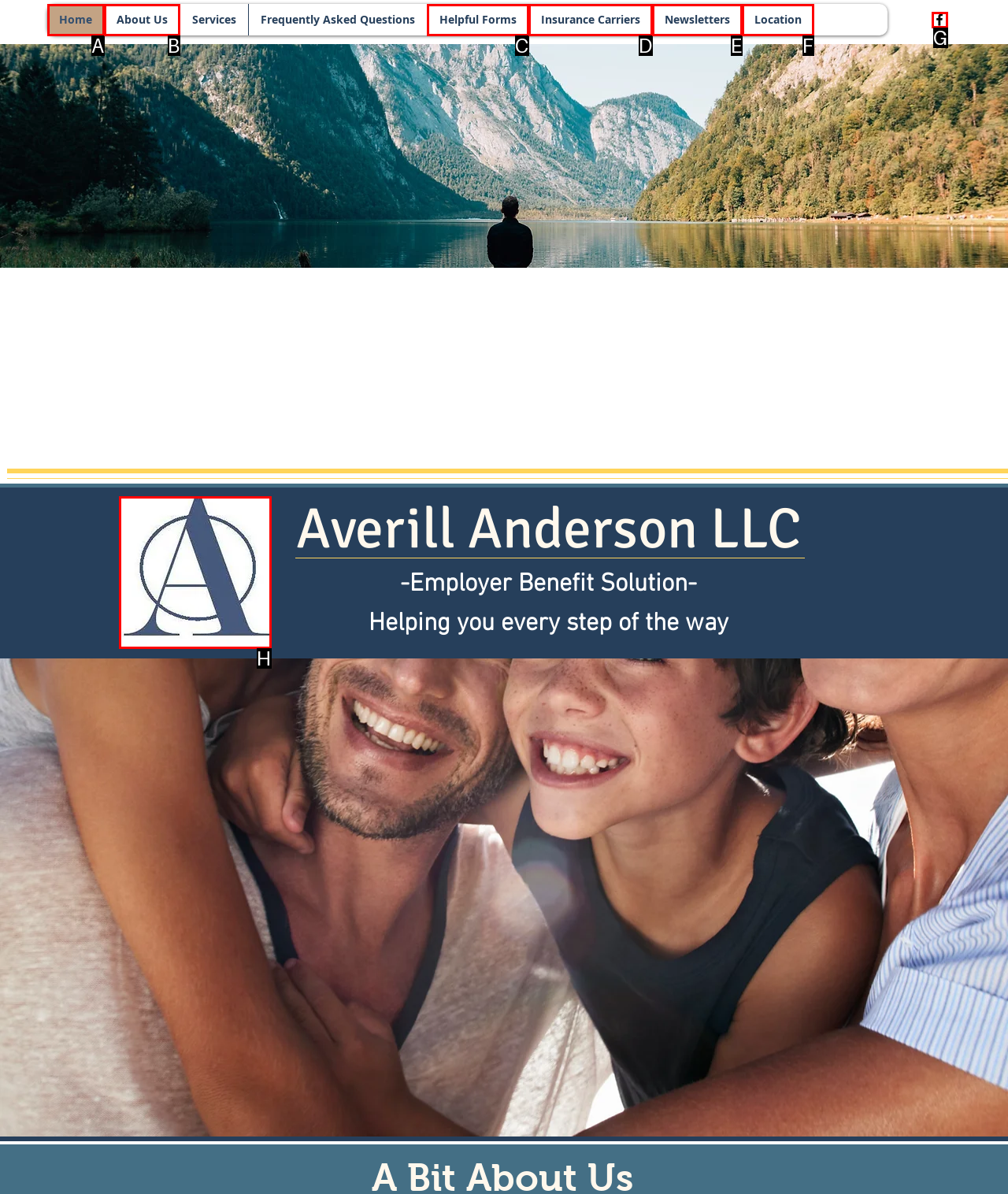Identify the correct UI element to click for this instruction: Click on Untitled
Respond with the appropriate option's letter from the provided choices directly.

H